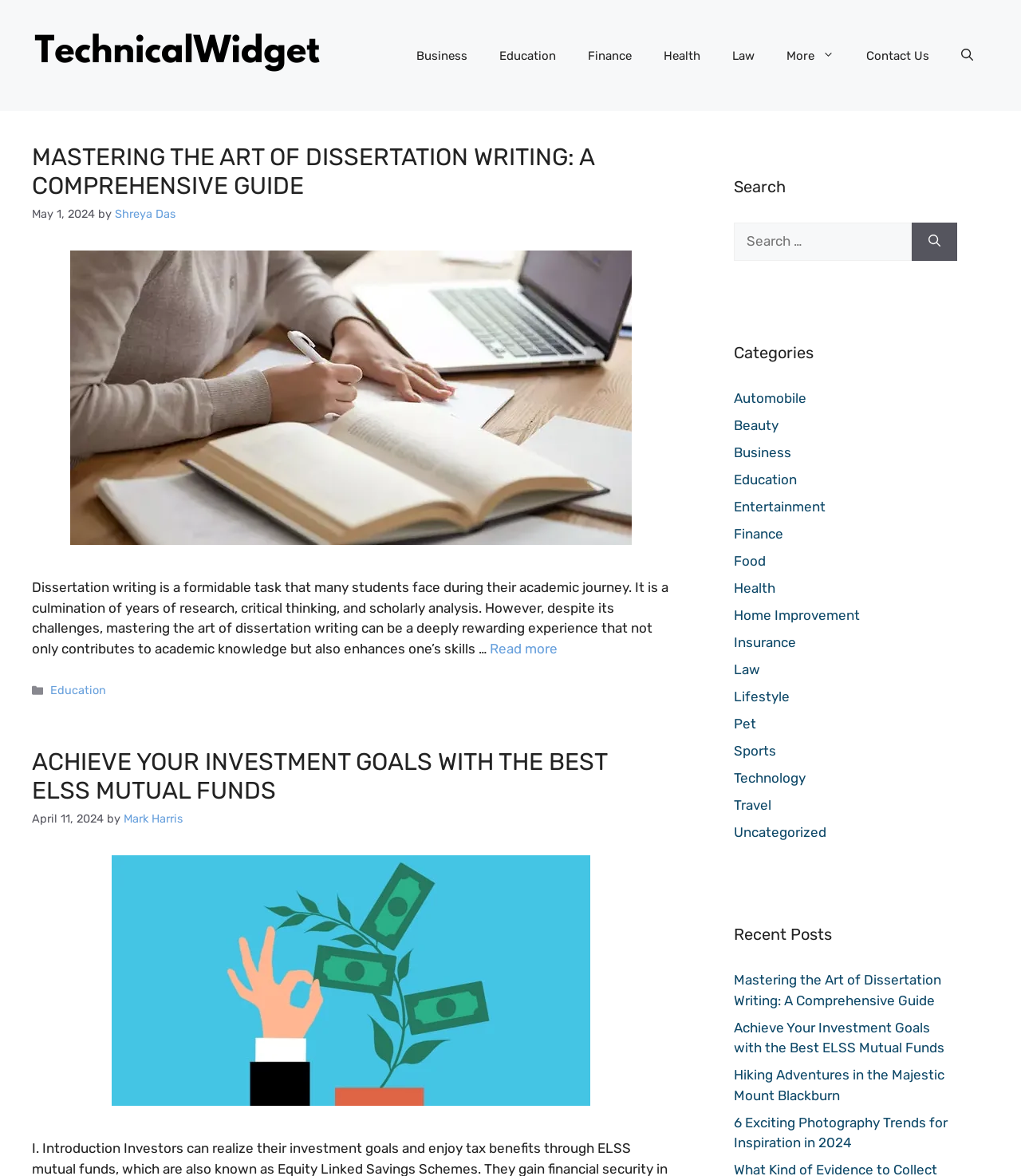Can you look at the image and give a comprehensive answer to the question:
What is the category of the article 'Mastering the Art of Dissertation Writing: A Comprehensive Guide'?

The category of the article 'Mastering the Art of Dissertation Writing: A Comprehensive Guide' can be determined by looking at the footer section of the webpage, where it is listed under the 'Categories' section, and the category is 'Education'.